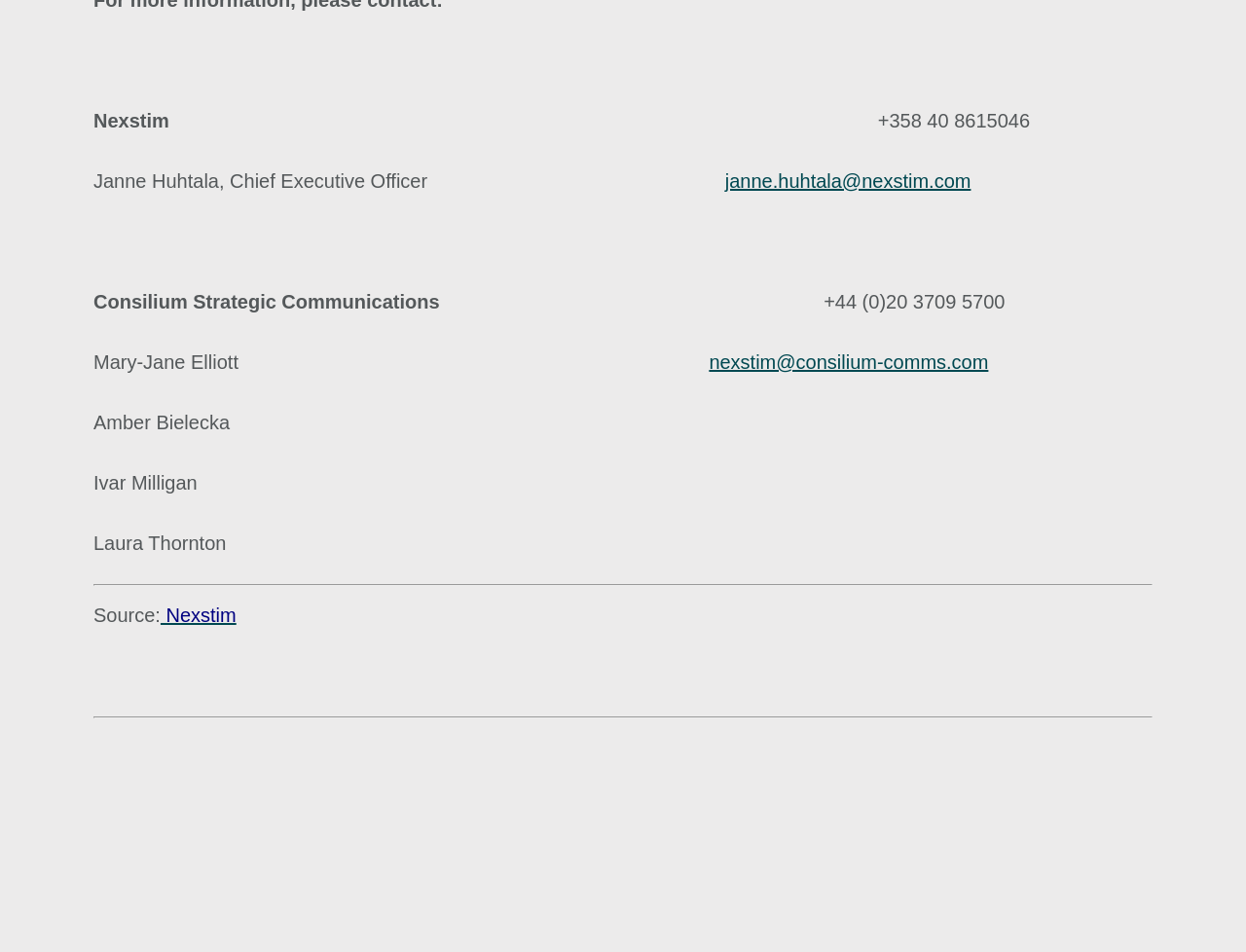Answer the following in one word or a short phrase: 
How many people are listed below the company name?

4